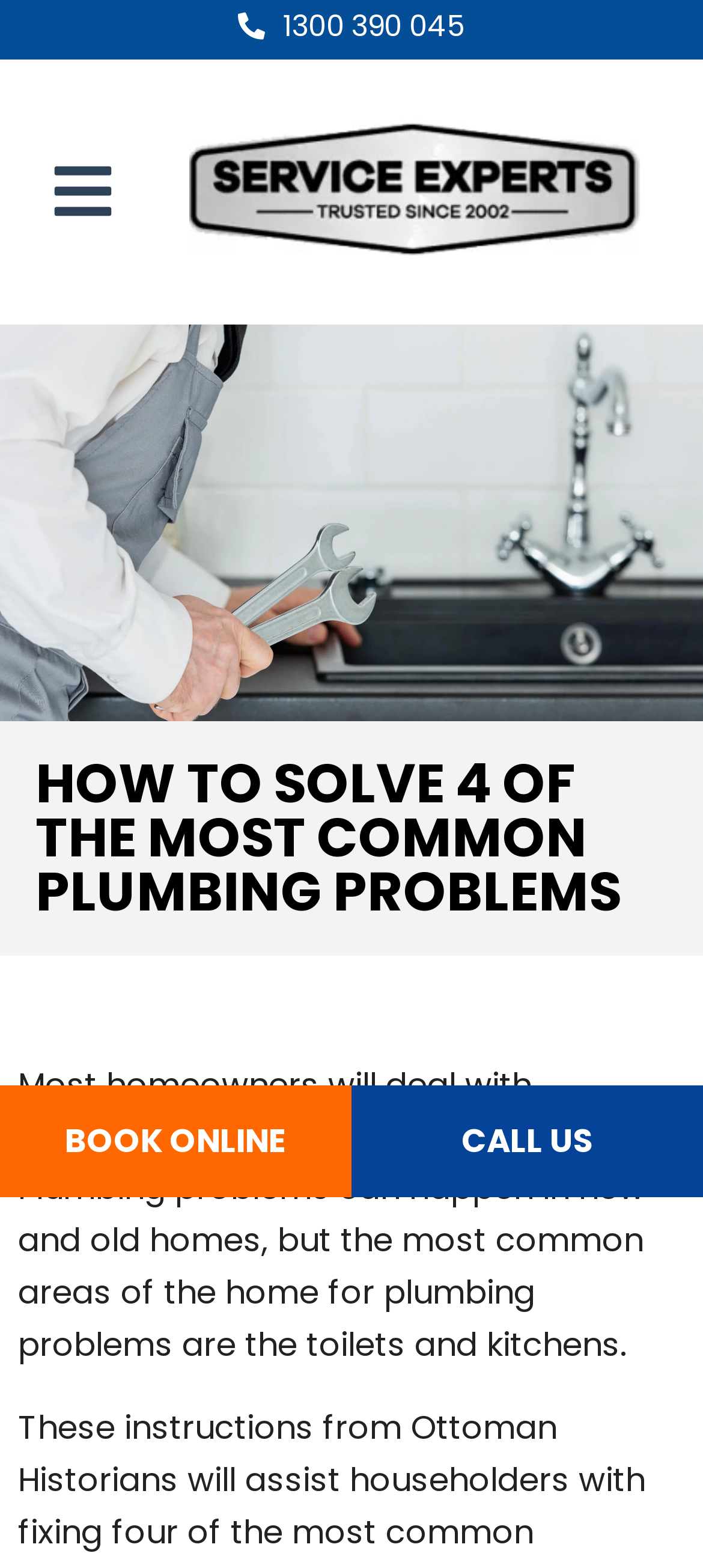Locate the bounding box of the UI element defined by this description: "Book online". The coordinates should be given as four float numbers between 0 and 1, formatted as [left, top, right, bottom].

[0.0, 0.693, 0.5, 0.764]